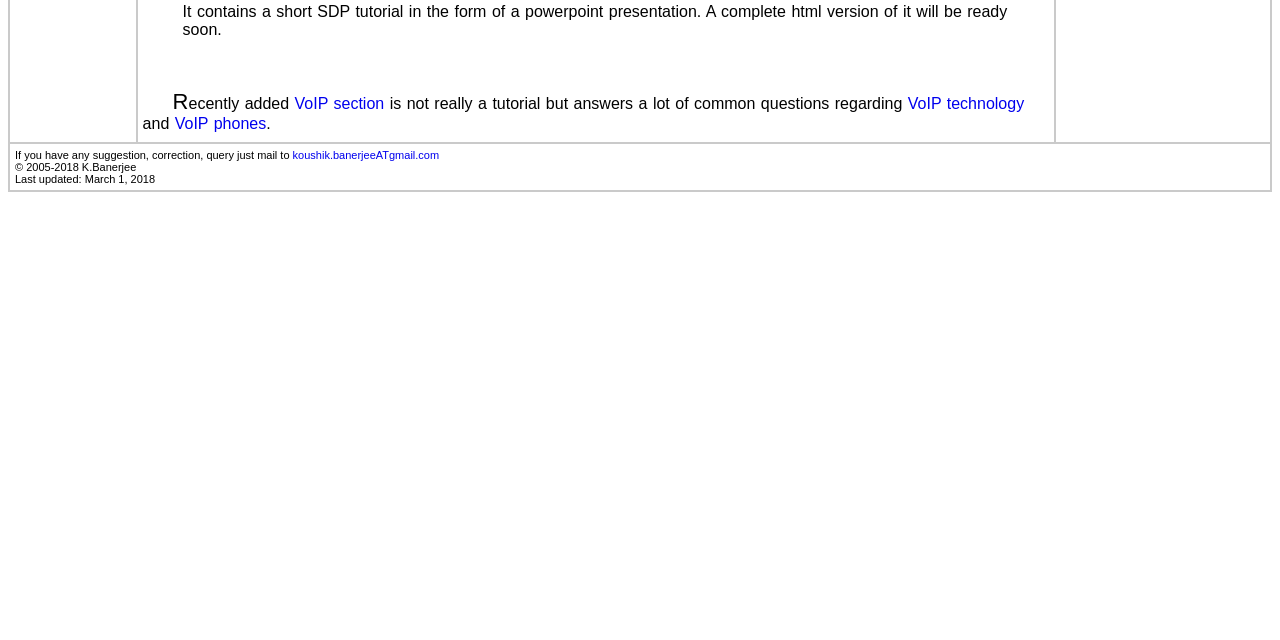Locate the bounding box of the user interface element based on this description: "VoIP section".

[0.23, 0.149, 0.3, 0.176]